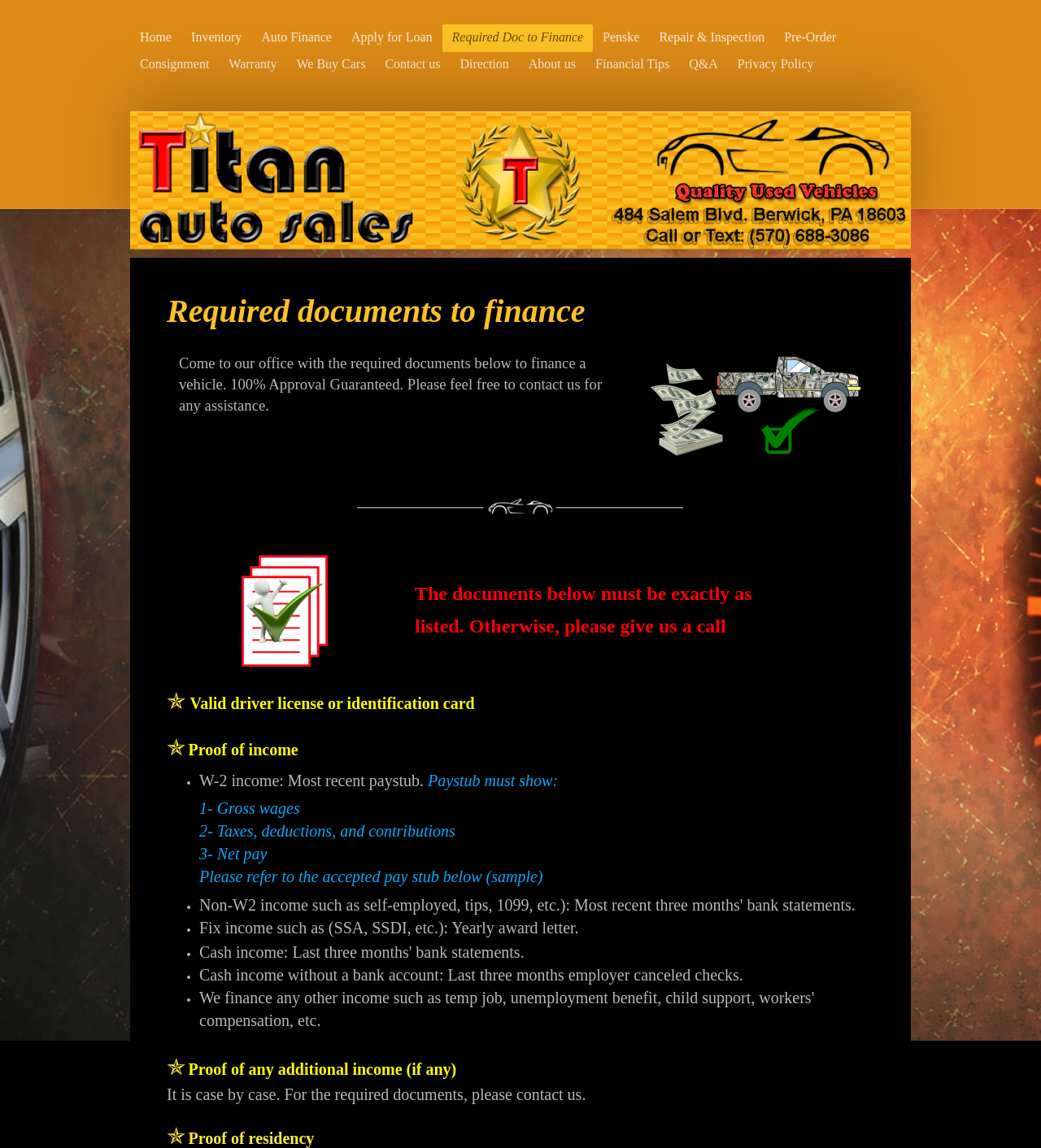Convey a detailed summary of the webpage, mentioning all key elements.

This webpage is about the required documents to finance a vehicle. At the top, there is a navigation menu with 15 links, including "Home", "Inventory", "Auto Finance", and "Required Doc to Finance", which is the current page. Below the navigation menu, there is a heading that reads "Required documents to finance".

The main content of the page is divided into sections. The first section explains that visitors need to bring the required documents to the office to finance a vehicle, with a guarantee of 100% approval. There is also a call-to-action to contact the office for assistance.

The second section lists the required documents, which include a valid driver's license or identification card, proof of income, and proof of residency. The proof of income section is further divided into subcategories, including W-2 income, fixed income, and cash income without a bank account. Each subcategory has specific requirements, such as providing a recent paystub or a yearly award letter.

Throughout the page, there are icons and bullet points used to highlight important information and break up the text. The overall layout is organized, with clear headings and concise text, making it easy to navigate and understand the required documents for financing a vehicle.